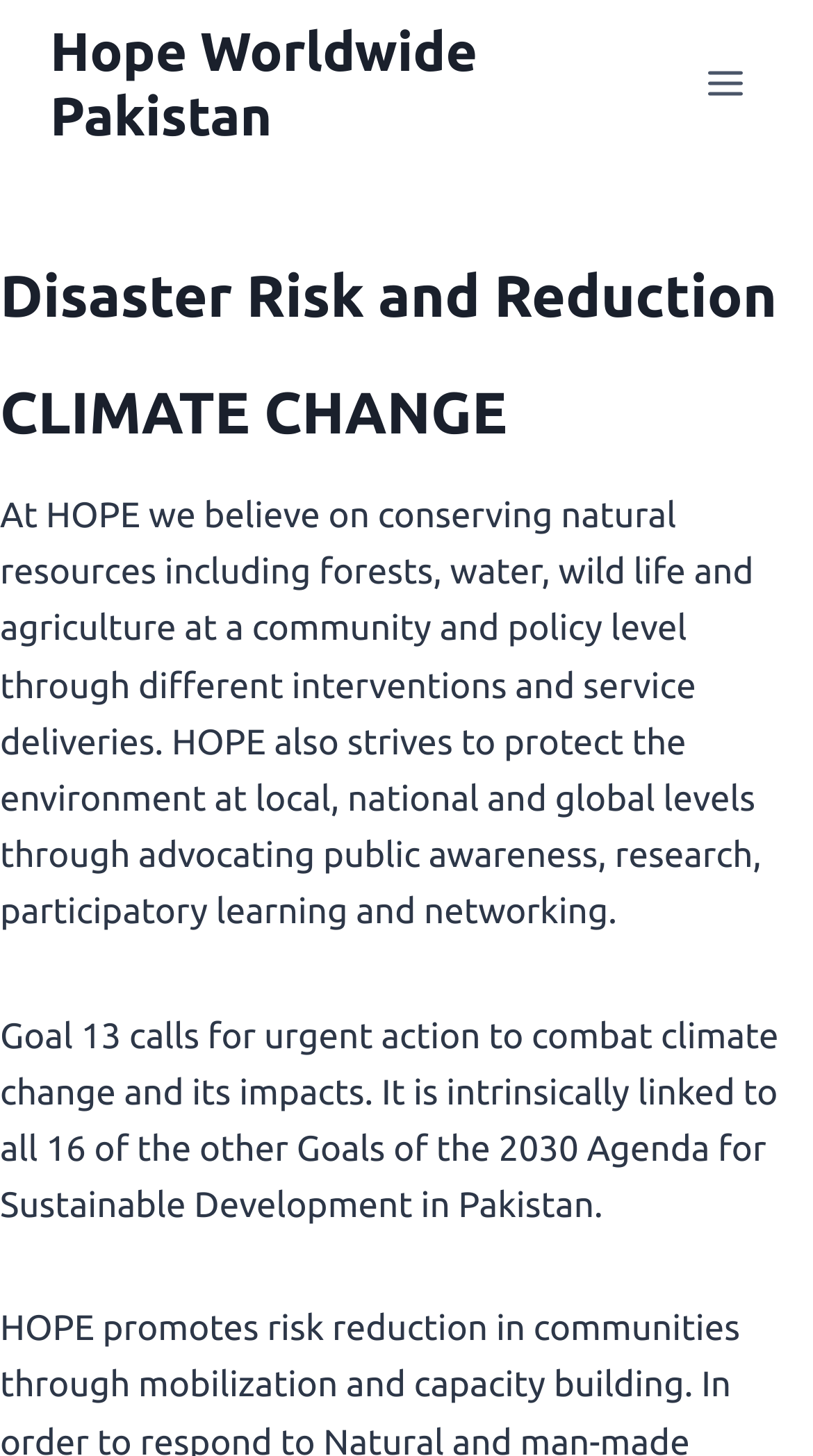Bounding box coordinates are specified in the format (top-left x, top-left y, bottom-right x, bottom-right y). All values are floating point numbers bounded between 0 and 1. Please provide the bounding box coordinate of the region this sentence describes: Hope Worldwide Pakistan

[0.062, 0.013, 0.844, 0.102]